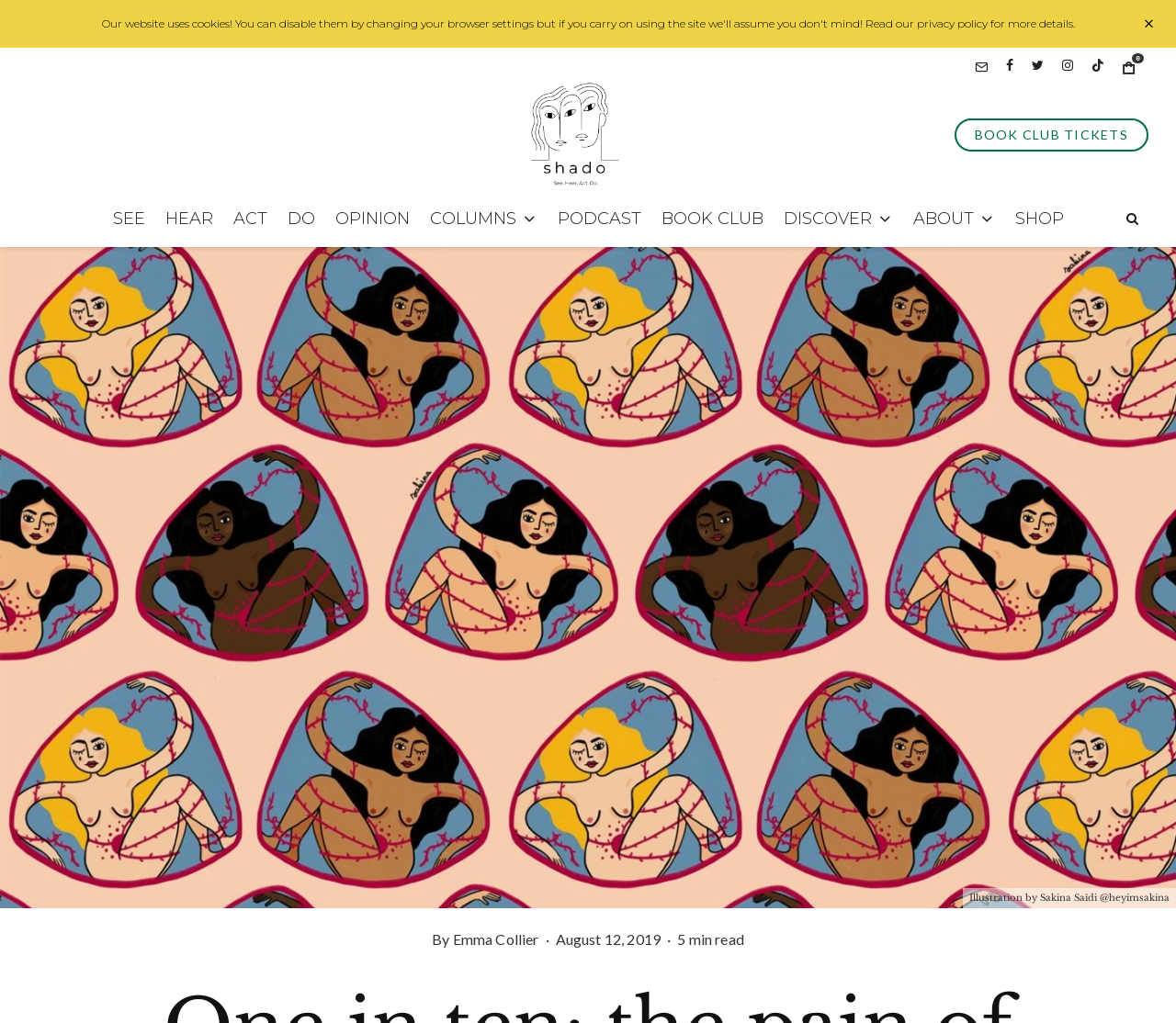Identify and provide the main heading of the webpage.

One in ten: the pain of living with a hidden illness